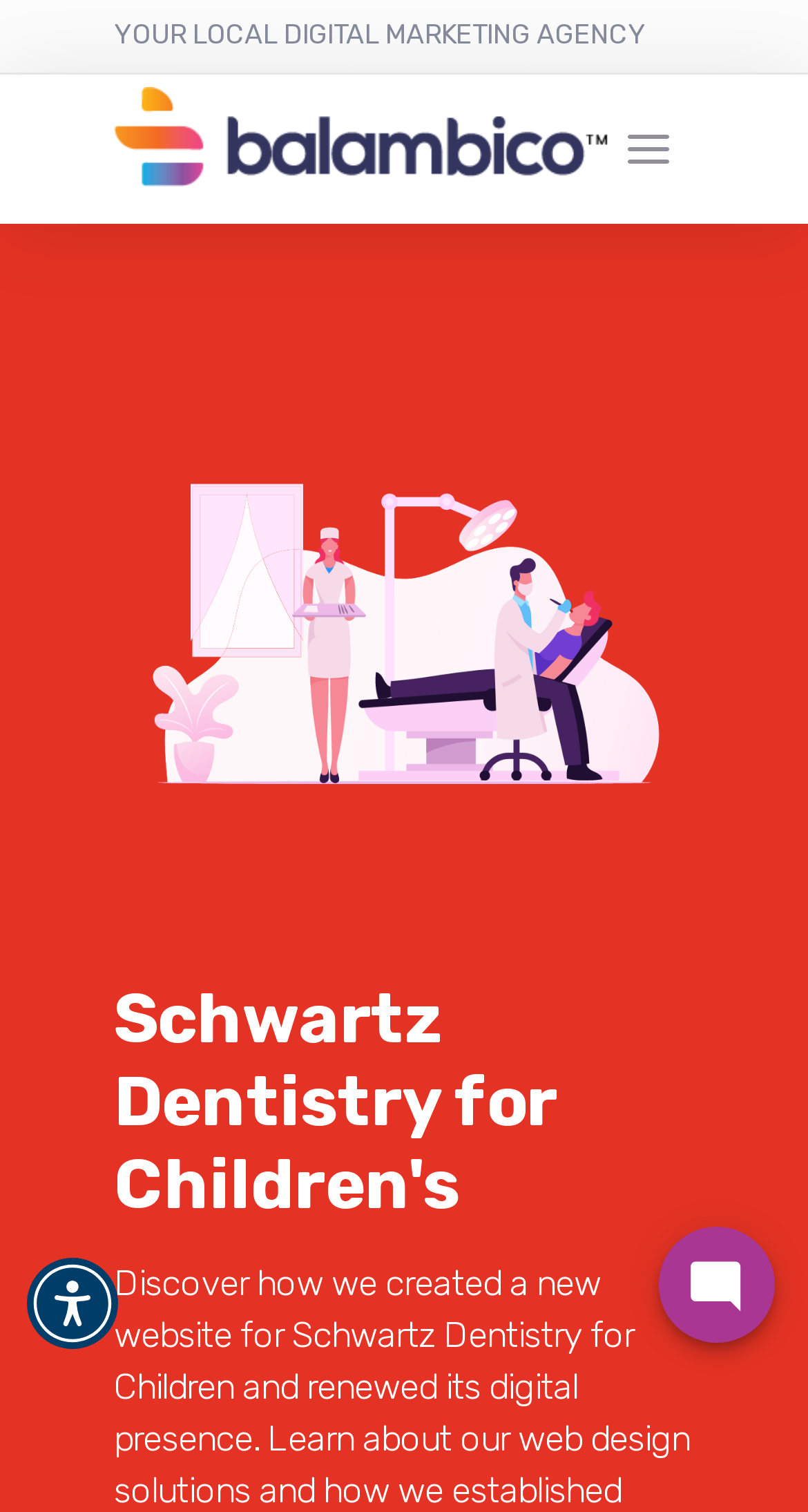Summarize the webpage with intricate details.

The webpage is about Balambico, a digital marketing agency, and its success story with Schwartz Dentistry for Children. At the top-left corner, there is a button labeled "Accessibility Menu". Below it, a heading reads "YOUR LOCAL DIGITAL MARKETING AGENCY". 

To the right of the heading, there is a link, and next to the link, an image is placed. Below these elements, a prominent heading "Schwartz Dentistry for Children's" is displayed, which is likely the title of the success story. 

At the bottom-right corner, there is a button, and to its left, another image is positioned. The webpage appears to be highlighting the agency's achievement in transforming Schwartz Dentistry for Children's online presence, with a call-to-action to achieve similar success with Balambico.